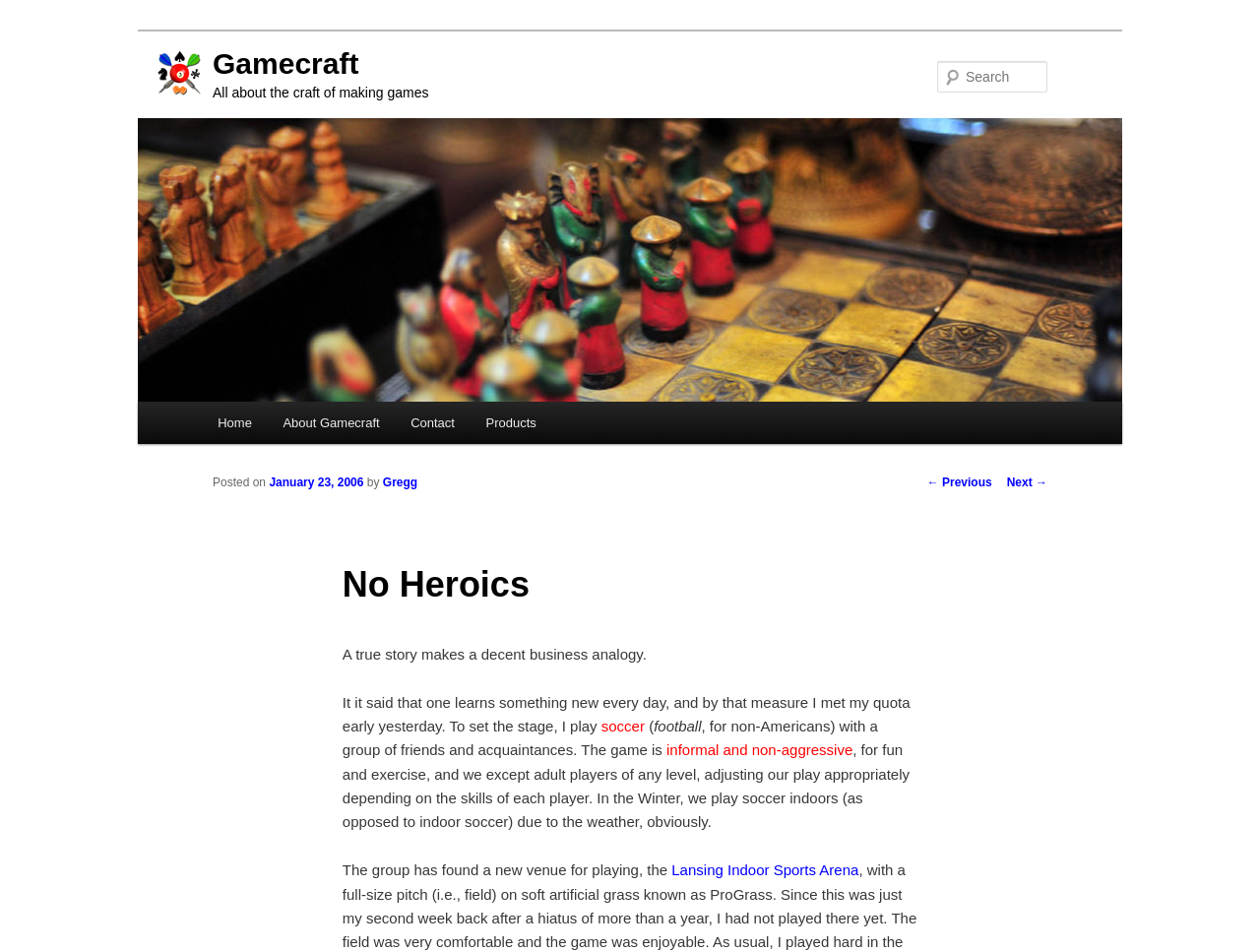Can you specify the bounding box coordinates of the area that needs to be clicked to fulfill the following instruction: "Read about Gamecraft"?

[0.169, 0.05, 0.285, 0.084]